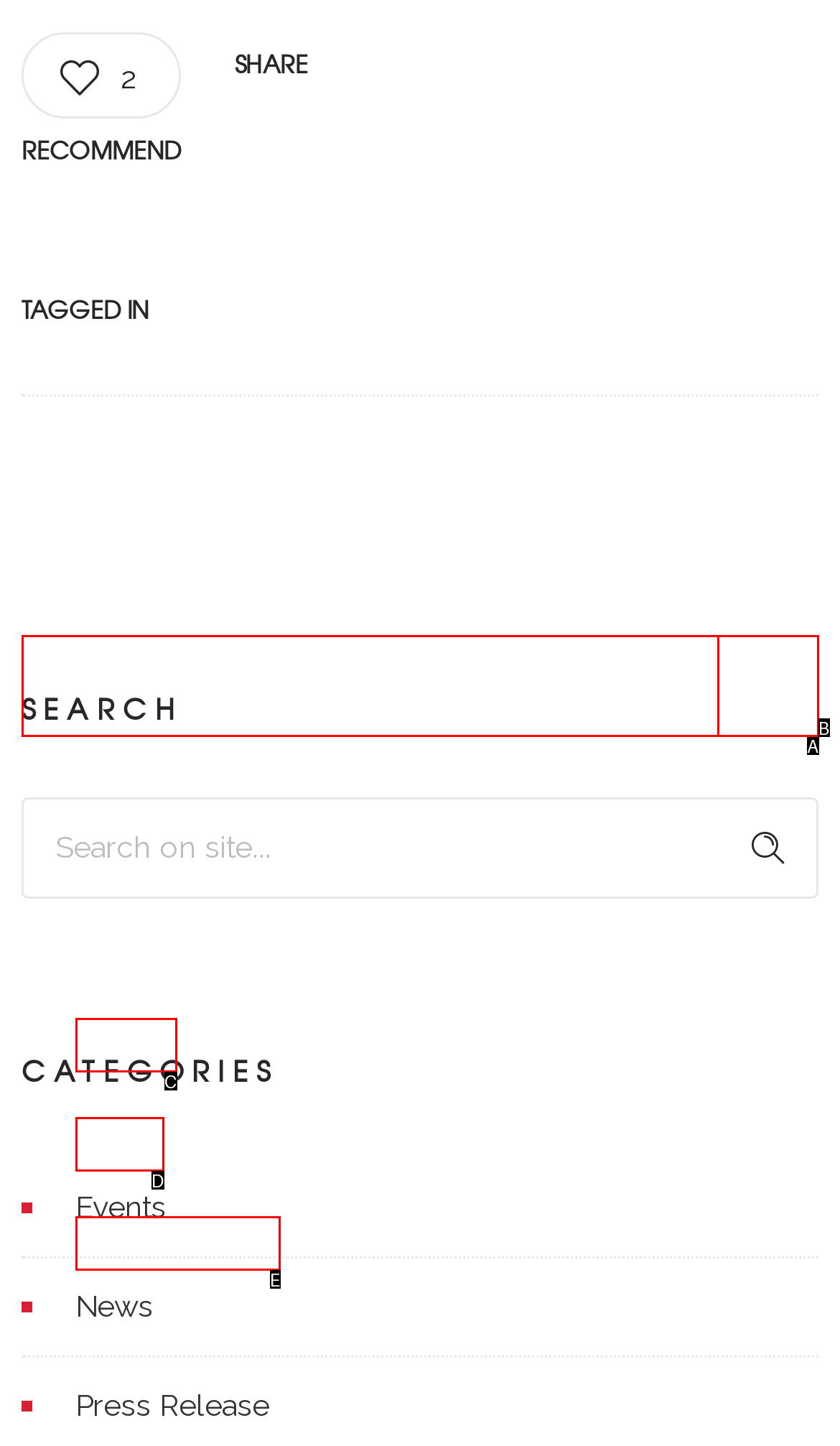Pinpoint the HTML element that fits the description: Press Release
Answer by providing the letter of the correct option.

E